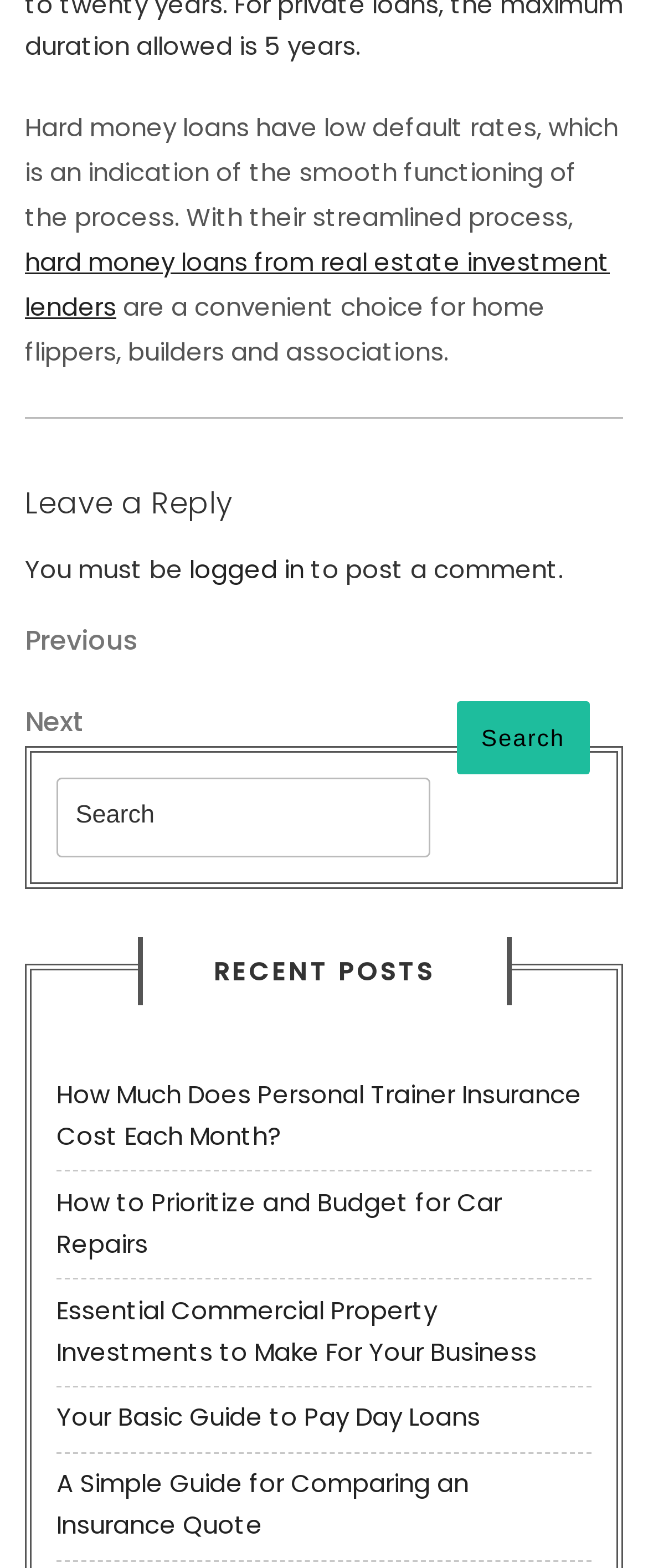What is the purpose of the search box?
Please provide a comprehensive answer to the question based on the webpage screenshot.

The search box is labeled 'Search for:' and is accompanied by a 'Search' button, indicating that it is intended for users to search for specific posts or topics on the website.